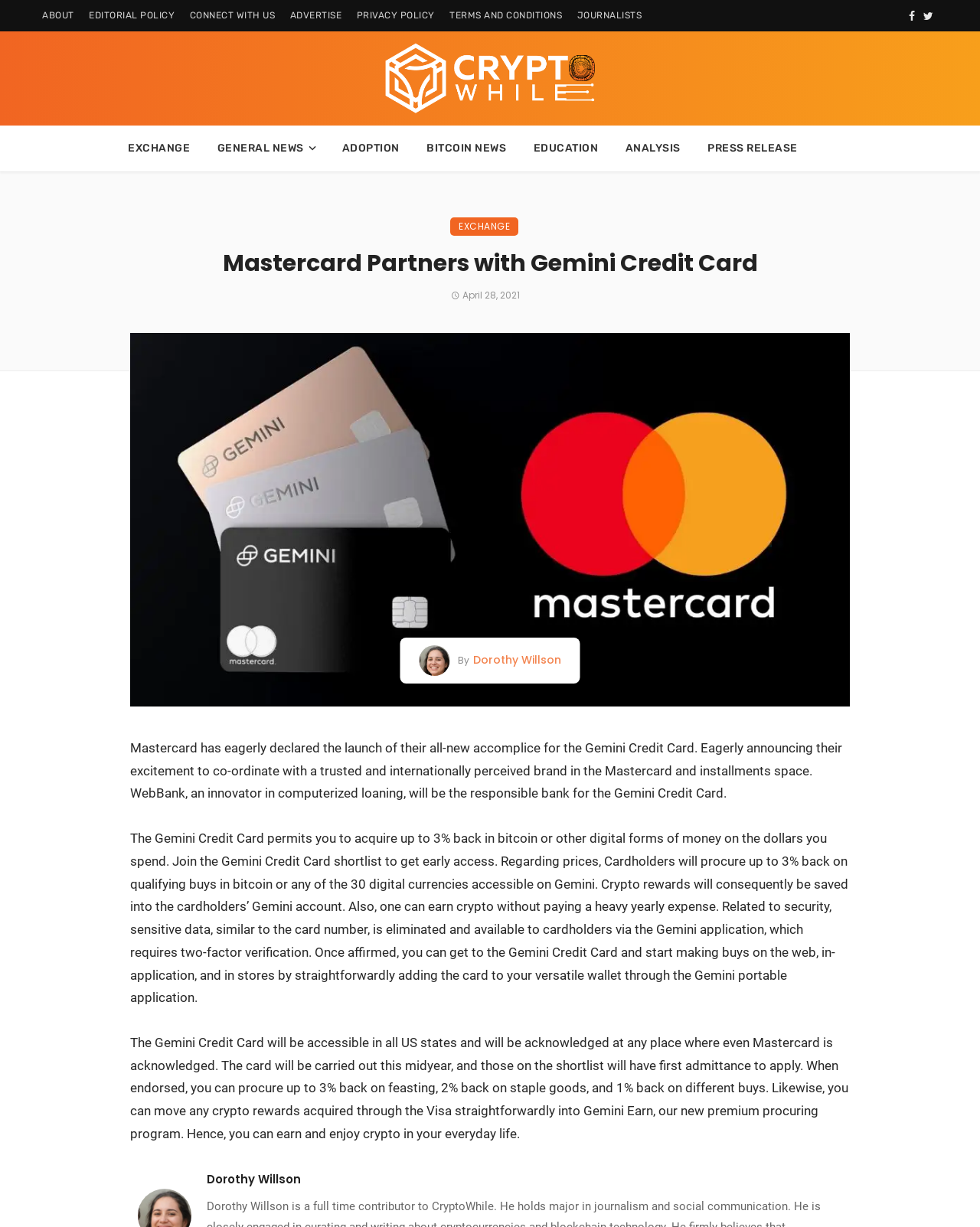What is the name of the bank responsible for the Gemini Credit Card?
Observe the image and answer the question with a one-word or short phrase response.

WebBank